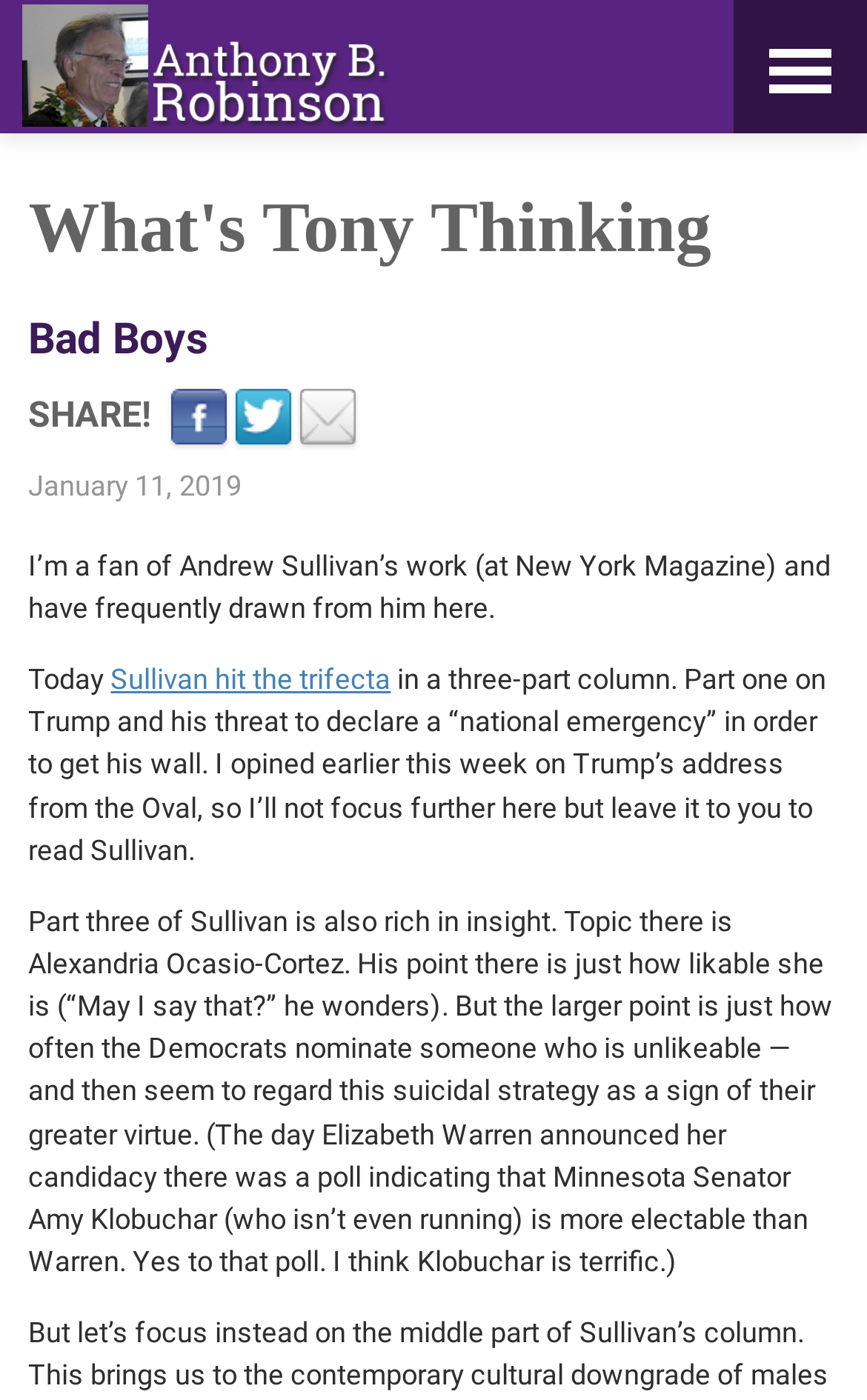Given the element description "title="Menu"", identify the bounding box of the corresponding UI element.

None